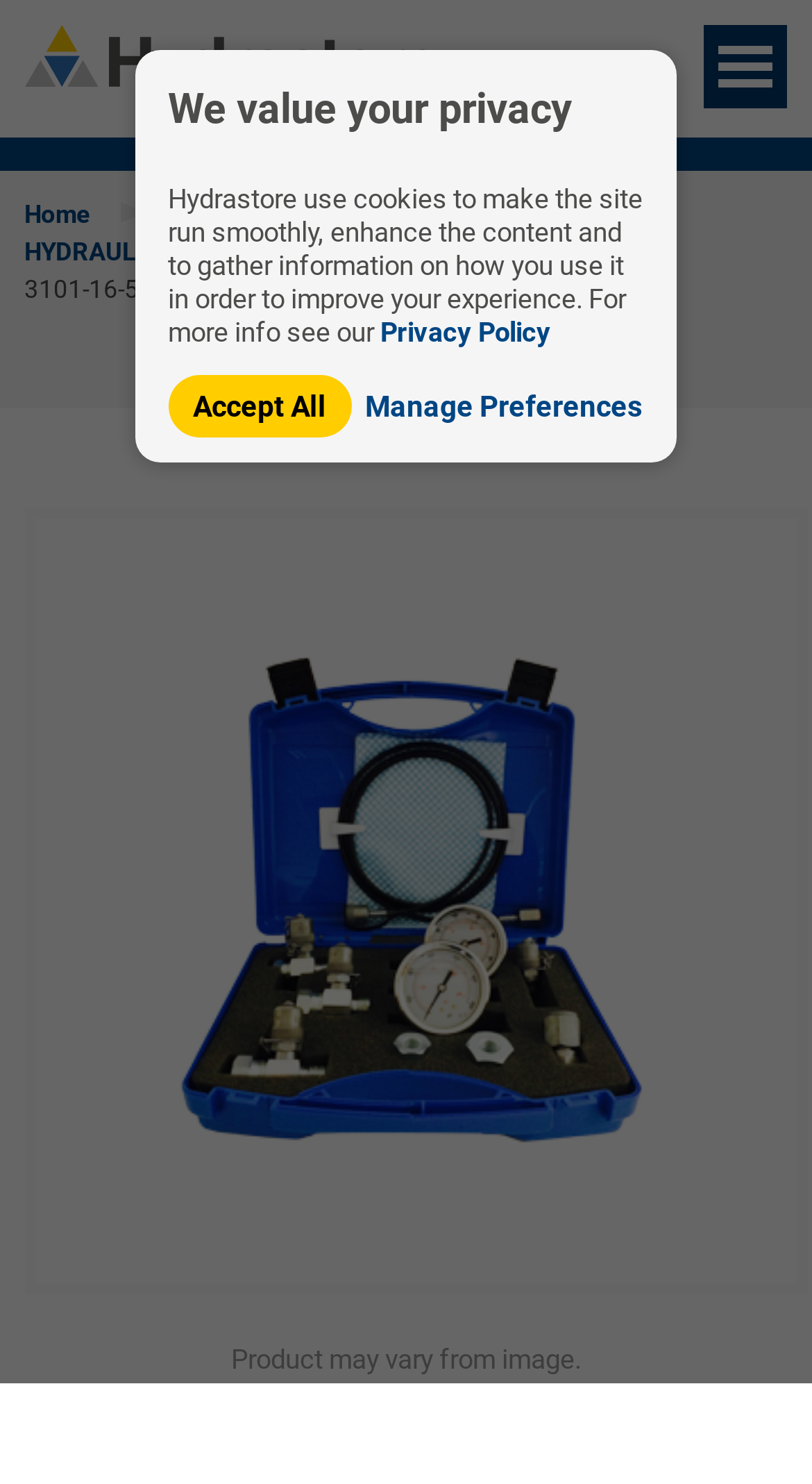What is the alternative text of the product image?
Please answer the question as detailed as possible based on the image.

I found the alternative text of the product image by looking at the image element that is a child of the link element with the same text. The alternative text is 'HYDRAULIC PRESSURE TEST KIT - BSP 1620 illustration'.